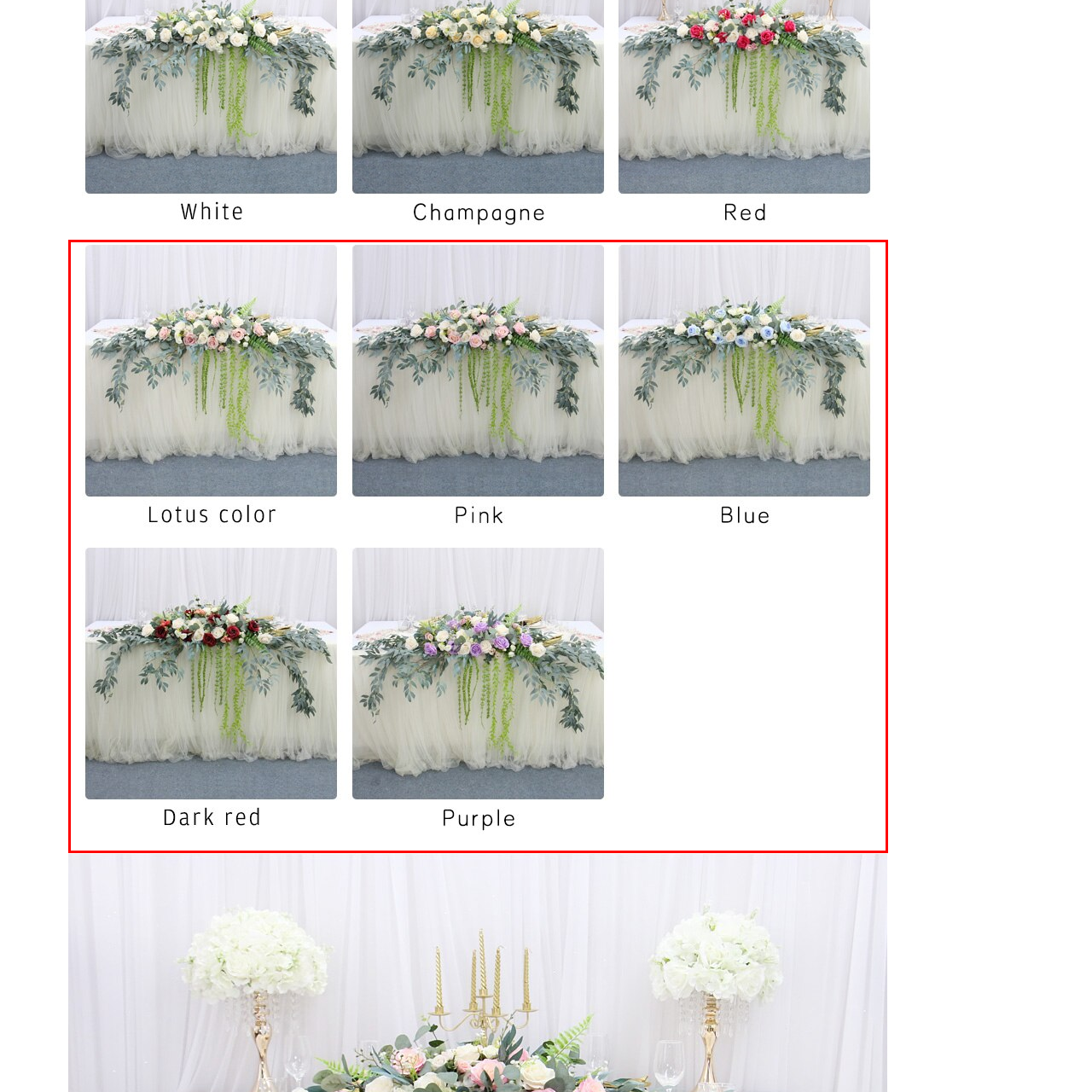Provide a comprehensive description of the image contained within the red rectangle.

The image showcases a collection of elegantly styled table runners, each adorned with lush floral arrangements. The top row features three runners labeled "Lotus color," "Pink," and "Blue," showcasing a variety of blooms and greenery that beautifully complement each design. The bottom row includes "Dark red" and "Purple," further demonstrating the versatility of these decorations. Each runner is draped over a soft, ruffled white fabric, enhancing the overall aesthetic. This presentation is perfect for various occasions, from weddings to parties, offering a charming and vibrant touch to table settings.